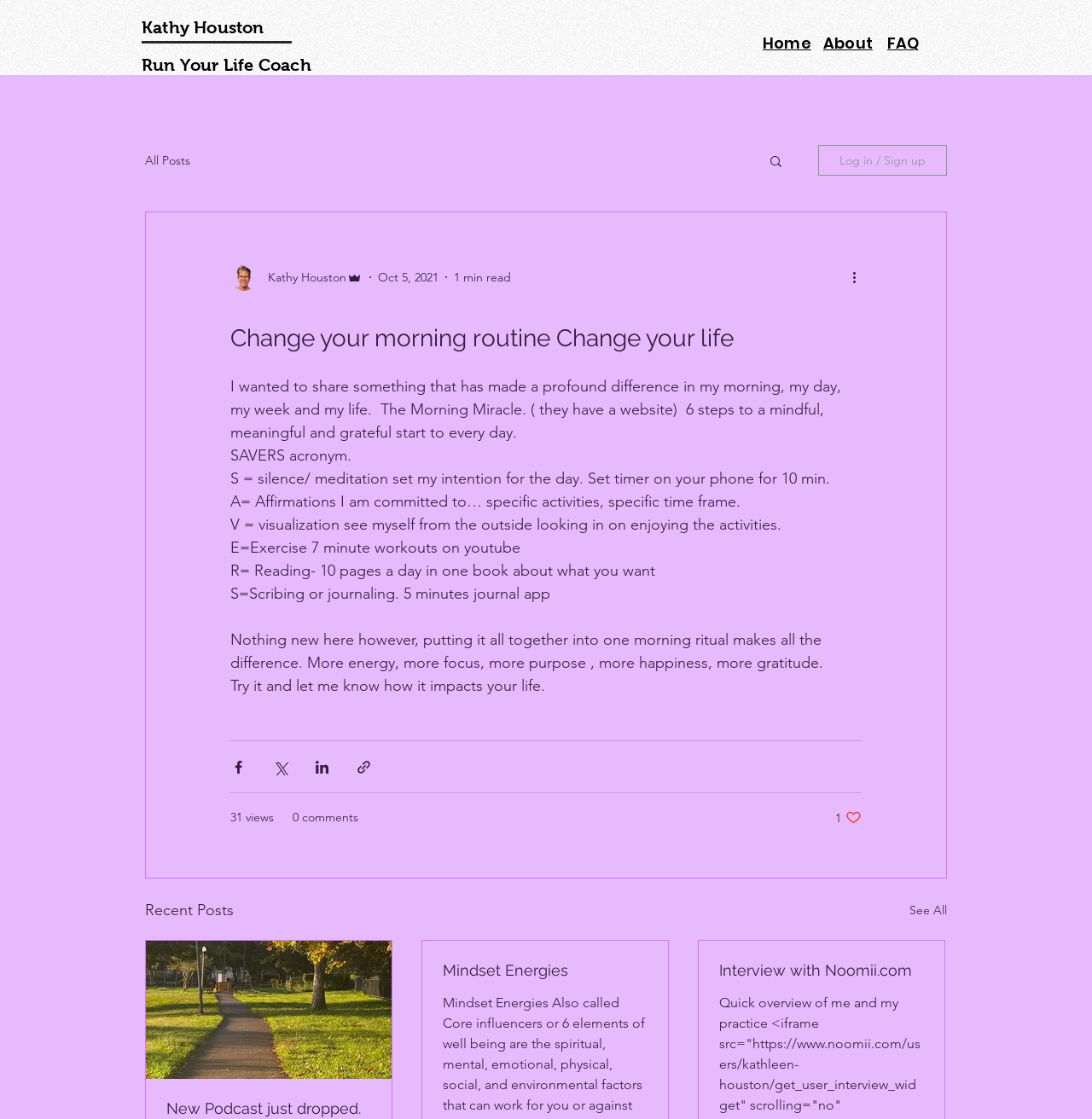Determine the main heading text of the webpage.

Change your morning routine Change your life